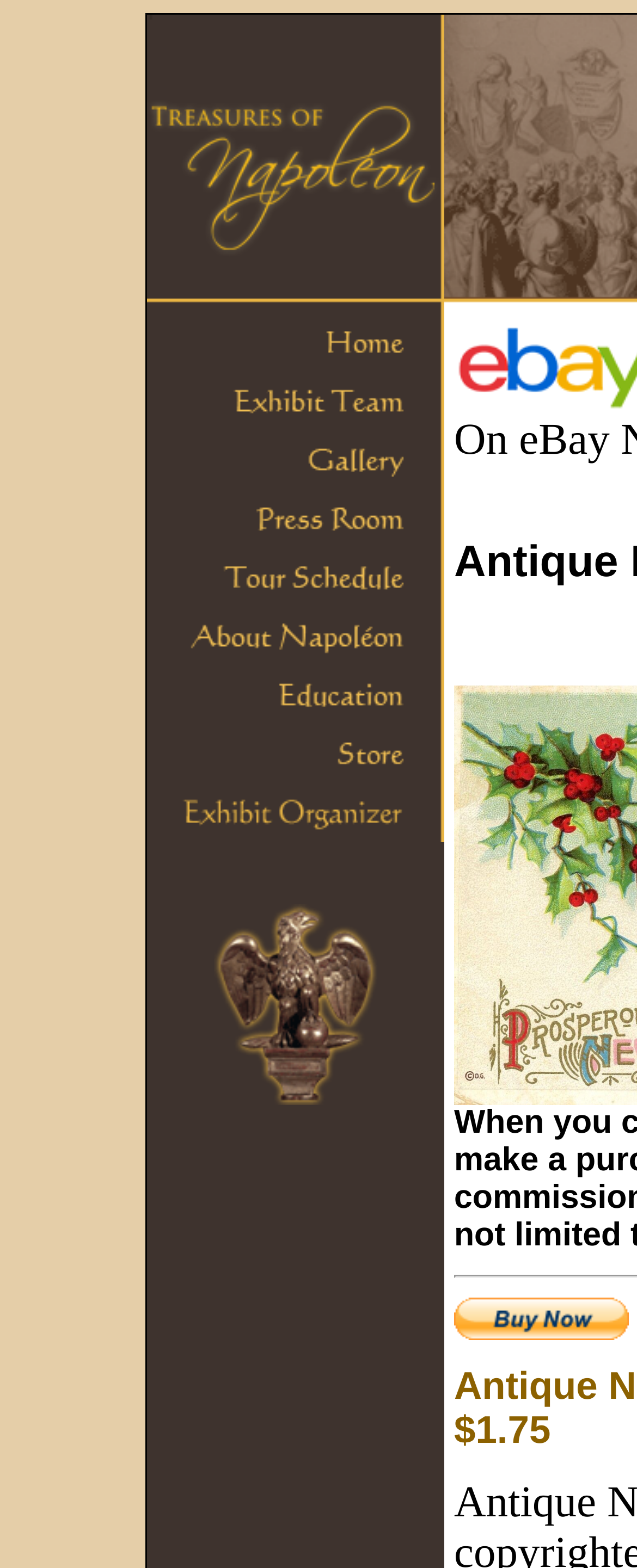What is the width of the portrait image?
Using the information from the image, give a concise answer in one word or a short phrase.

0.466